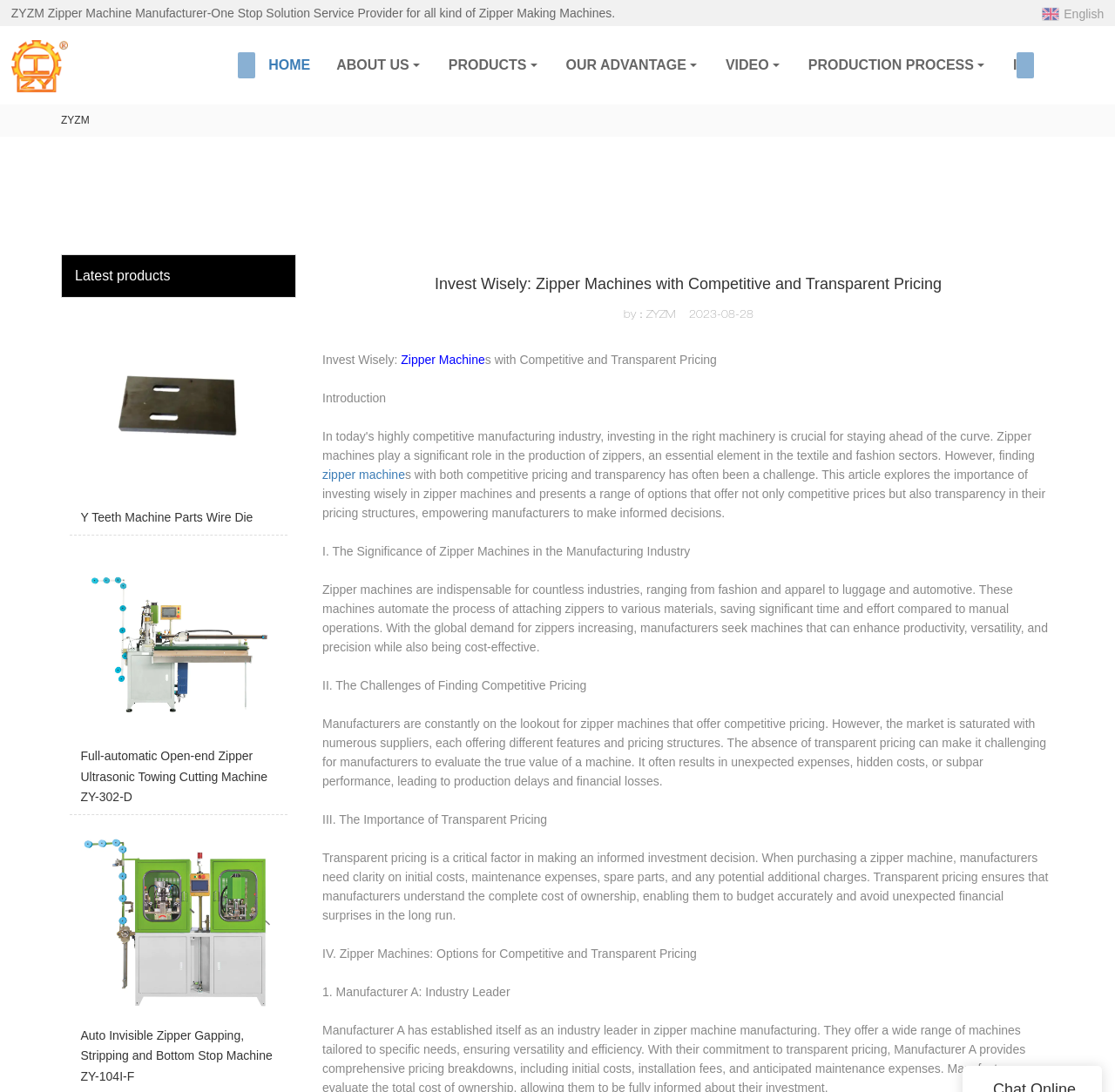How many options are presented for competitive and transparent pricing?
Please provide a single word or phrase based on the screenshot.

At least one